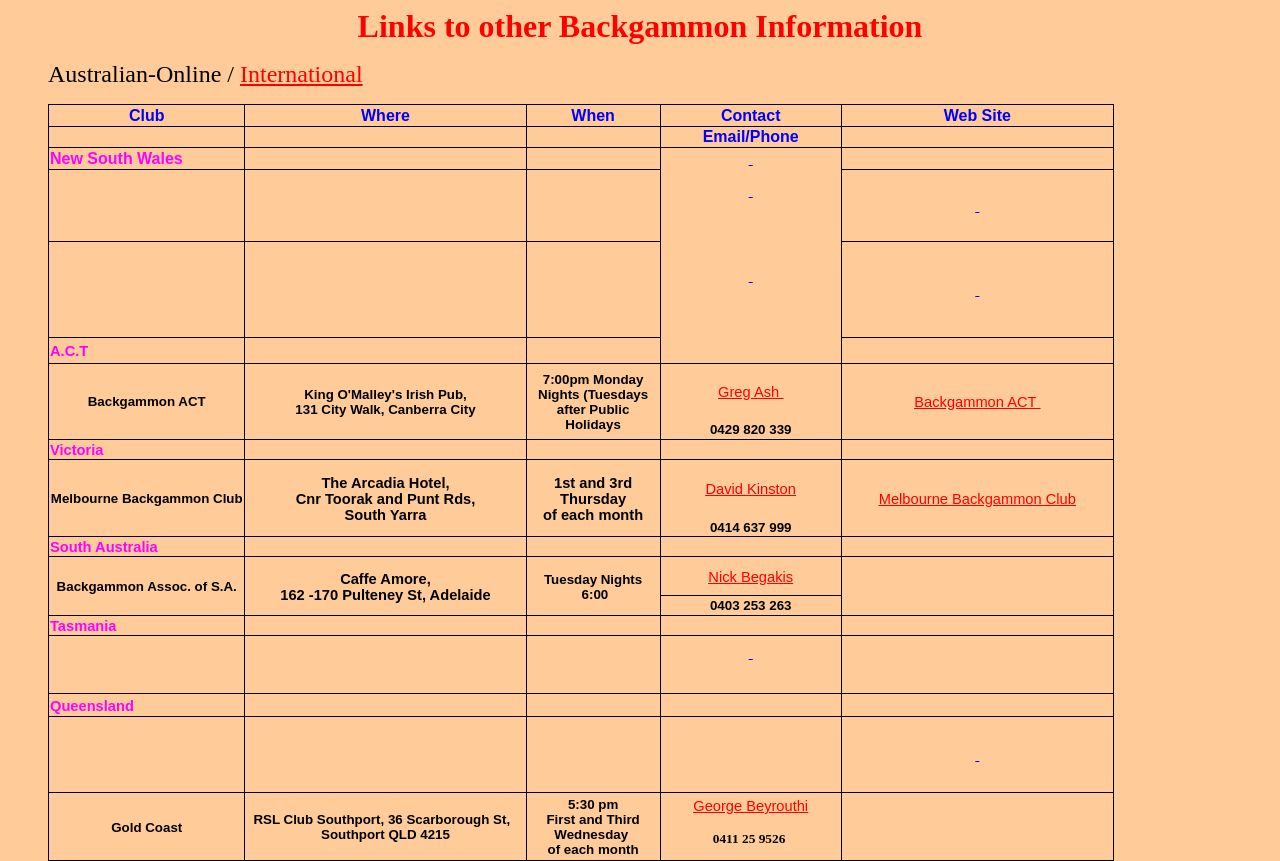Give a detailed account of the webpage, highlighting key information.

The webpage is about links to other Backgammon information, with a focus on Australian resources. At the top, there is a heading "Links to other Backgammon Information" followed by a link to "International" resources. Below this, there is a grid table with multiple rows, each representing a different Backgammon club or organization in Australia.

The table has six columns, with headers "Club", "Where", "When", "Contact", "Web Site", and an empty column. Each row provides information about a specific club, including its name, location, meeting time, contact details, and website. Some cells in the table are empty, indicated by "\xa0".

The first row is empty, followed by a row with a club in New South Wales. The subsequent rows list clubs in the Australian Capital Territory (A.C.T), Victoria, and other regions. The contact details include email addresses and phone numbers, and some clubs have links to their websites.

The layout of the webpage is organized, with the heading and link at the top, followed by the grid table that takes up most of the page. The use of a table makes it easy to compare information across different clubs and organizations.